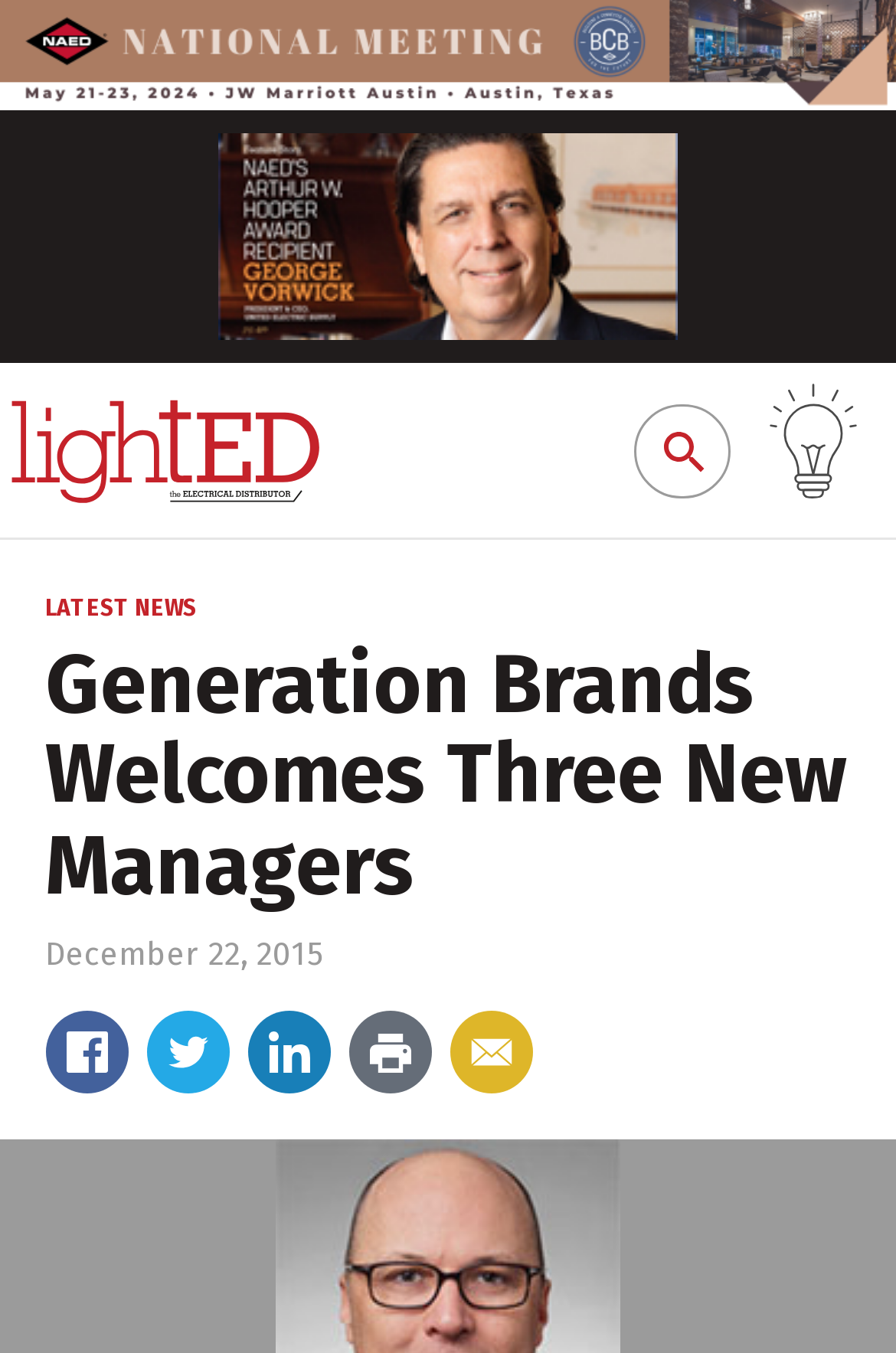Find the bounding box of the web element that fits this description: "December 22, 2015July 19, 2017".

[0.05, 0.692, 0.36, 0.721]